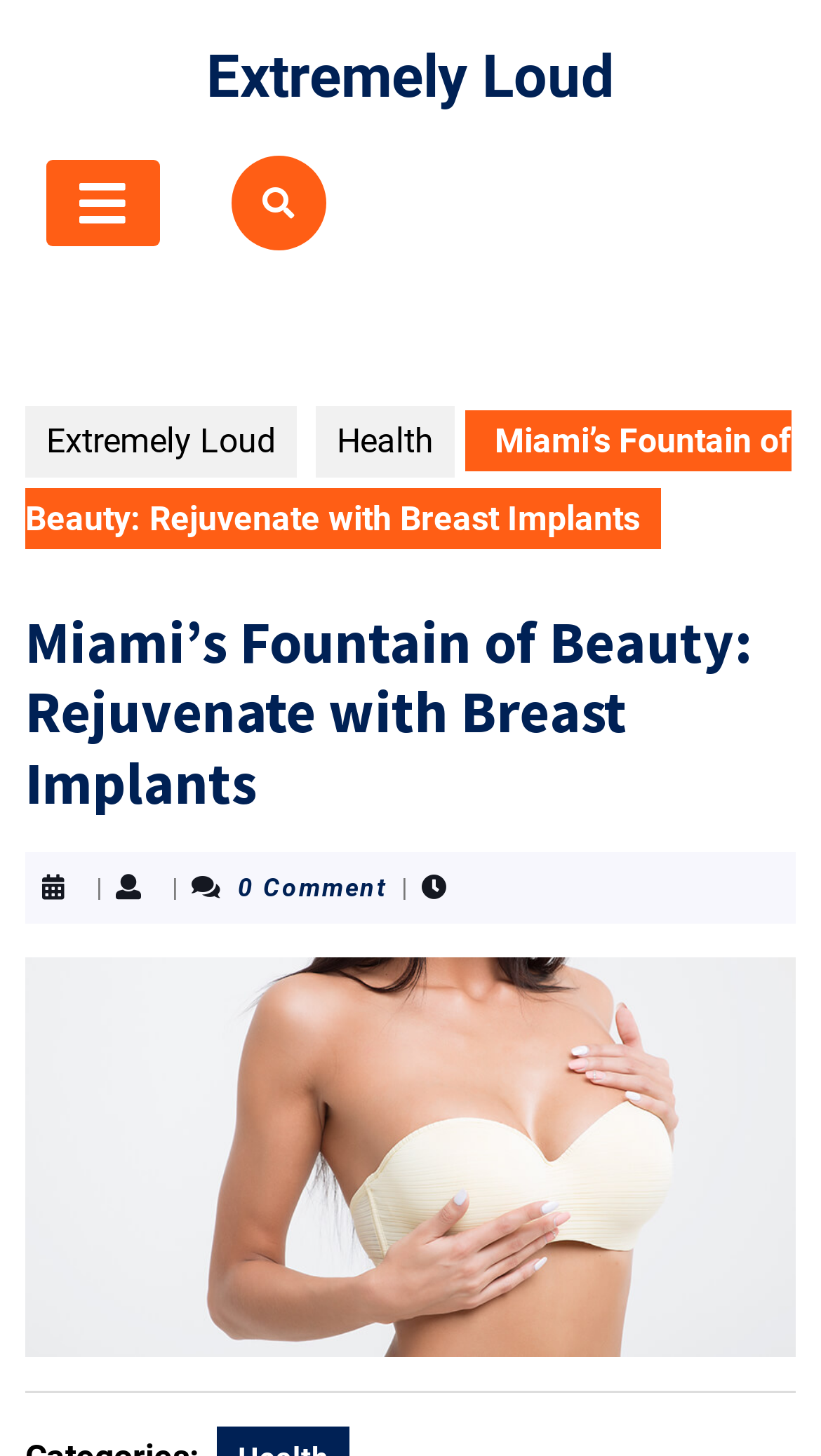How many comments are on the post?
Examine the screenshot and reply with a single word or phrase.

0